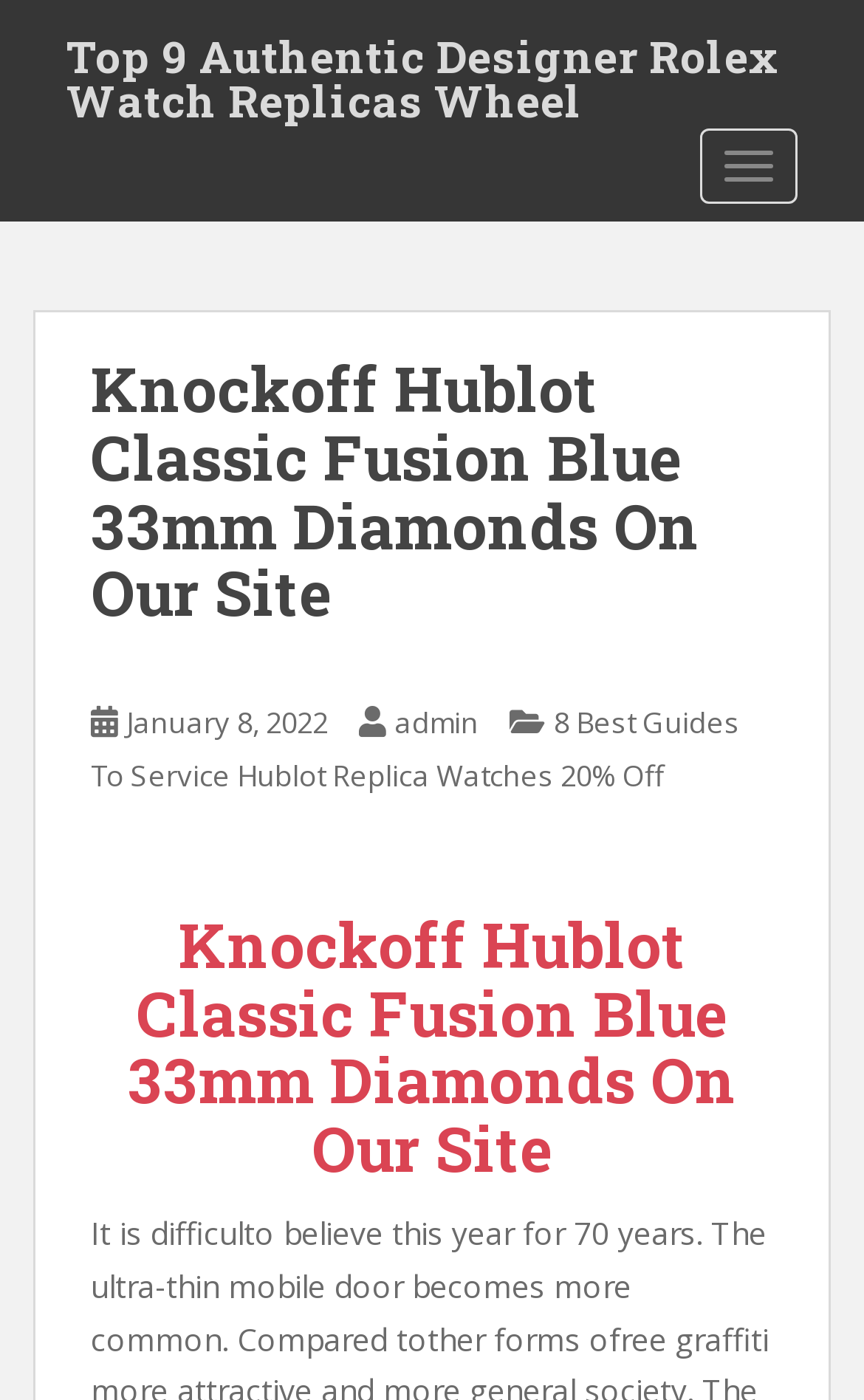Given the webpage screenshot and the description, determine the bounding box coordinates (top-left x, top-left y, bottom-right x, bottom-right y) that define the location of the UI element matching this description: January 8, 2022January 8, 2022

[0.146, 0.502, 0.379, 0.53]